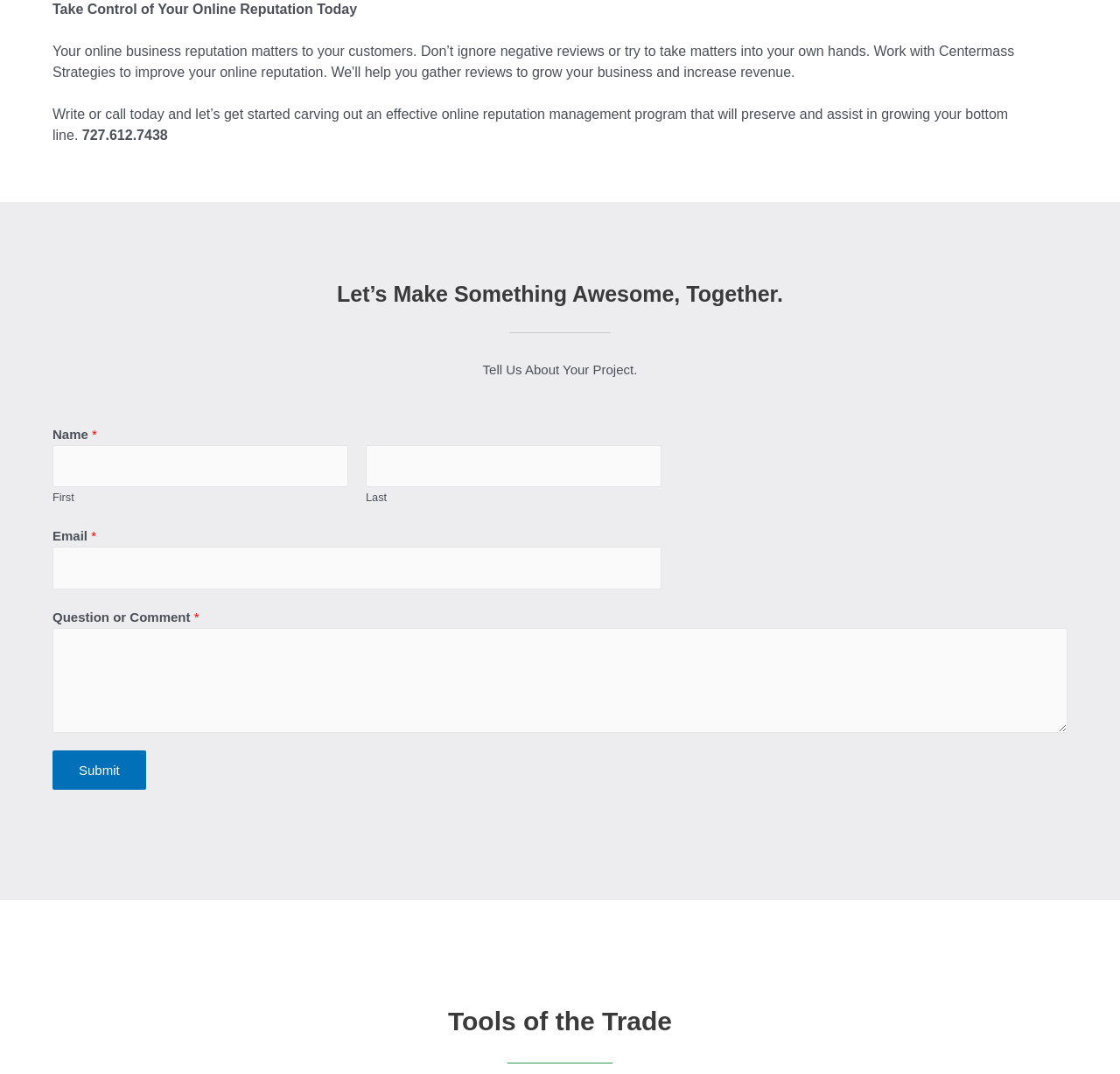What is the purpose of the 'Submit' button?
Please give a detailed and elaborate answer to the question.

I inferred the purpose of the 'Submit' button by looking at its location and the surrounding elements. The button is located at the bottom of the 'Tell Us About Your Project' section, and it is likely that it is used to submit the information entered in the text boxes above it.